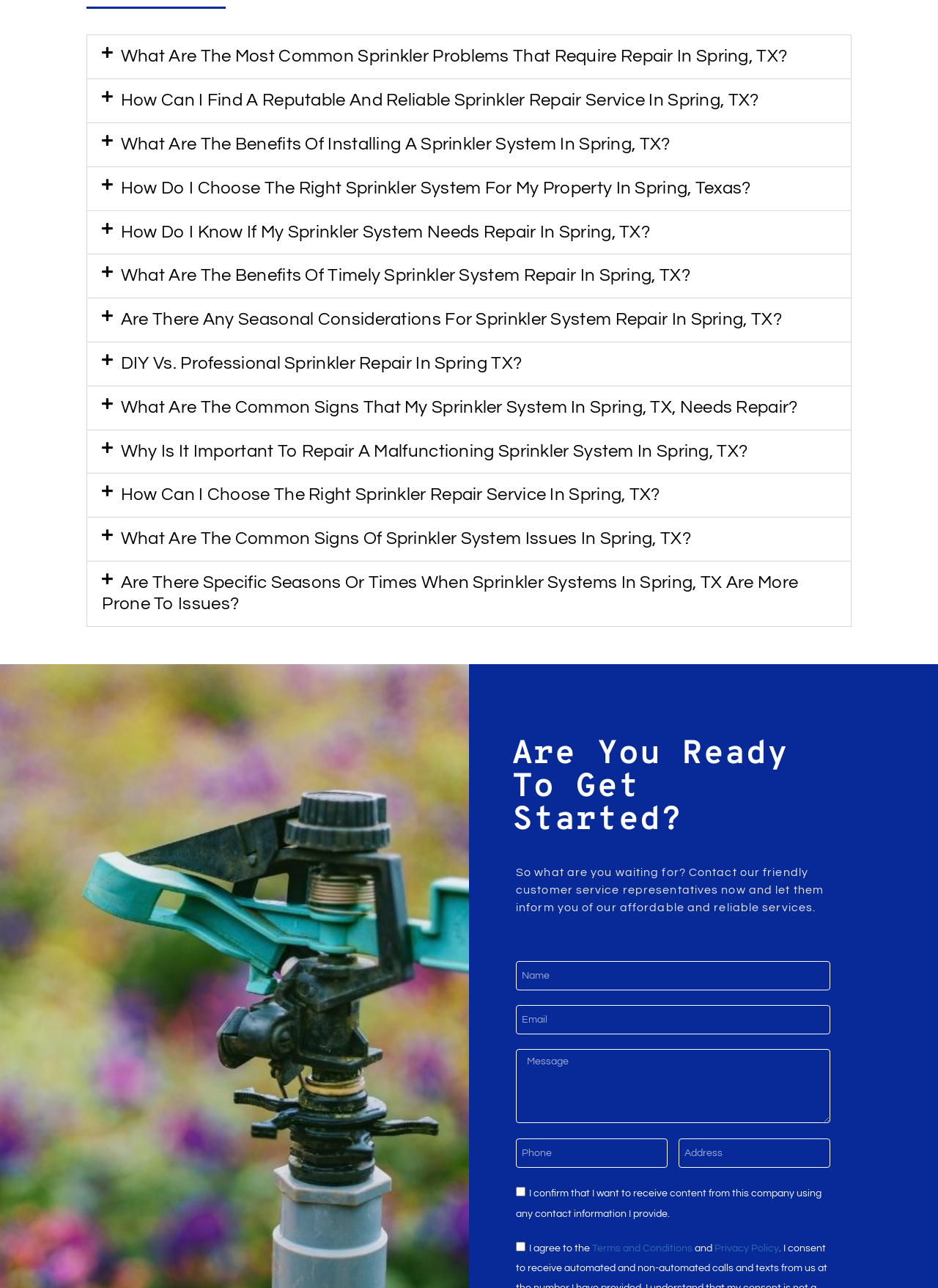Determine the bounding box for the described UI element: "Privacy Policy".

[0.762, 0.965, 0.83, 0.973]